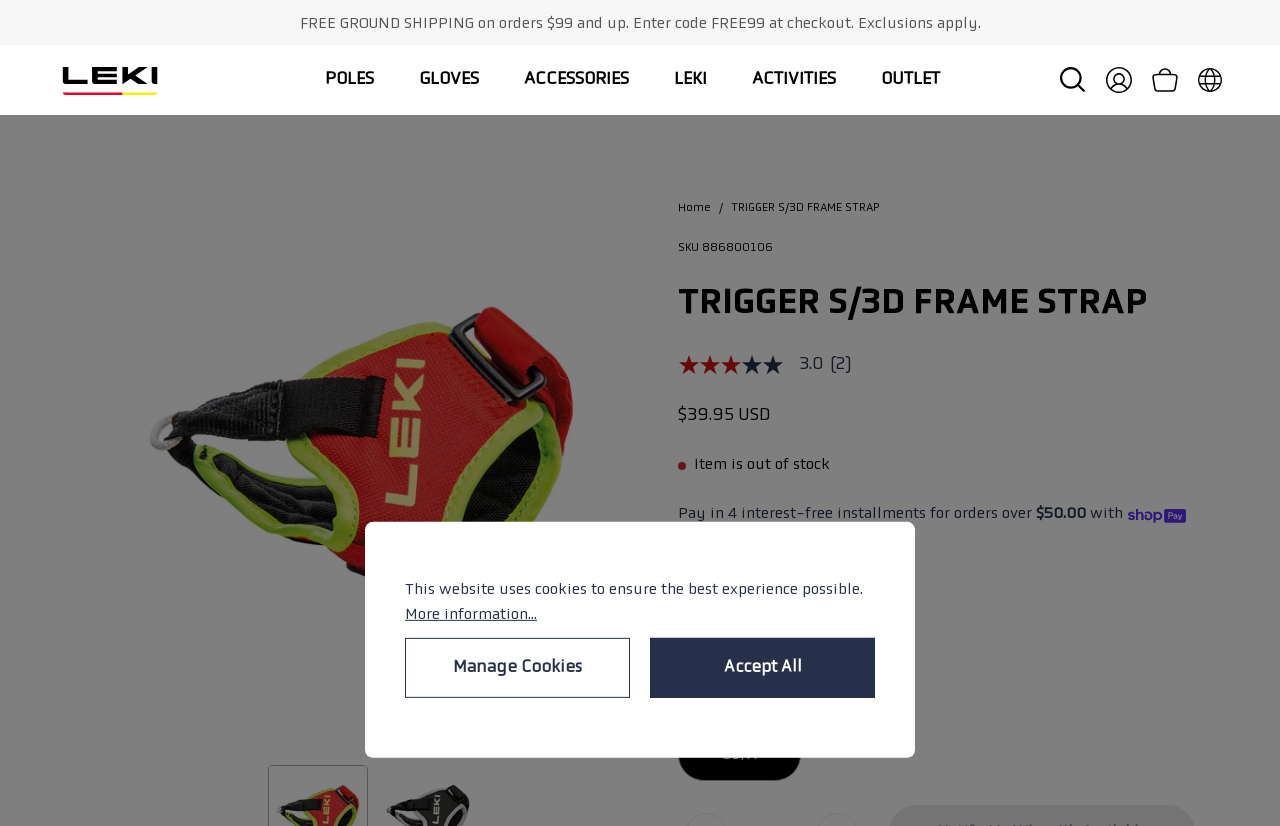Could you indicate the bounding box coordinates of the region to click in order to complete this instruction: "Open shopping cart".

[0.9, 0.082, 0.92, 0.114]